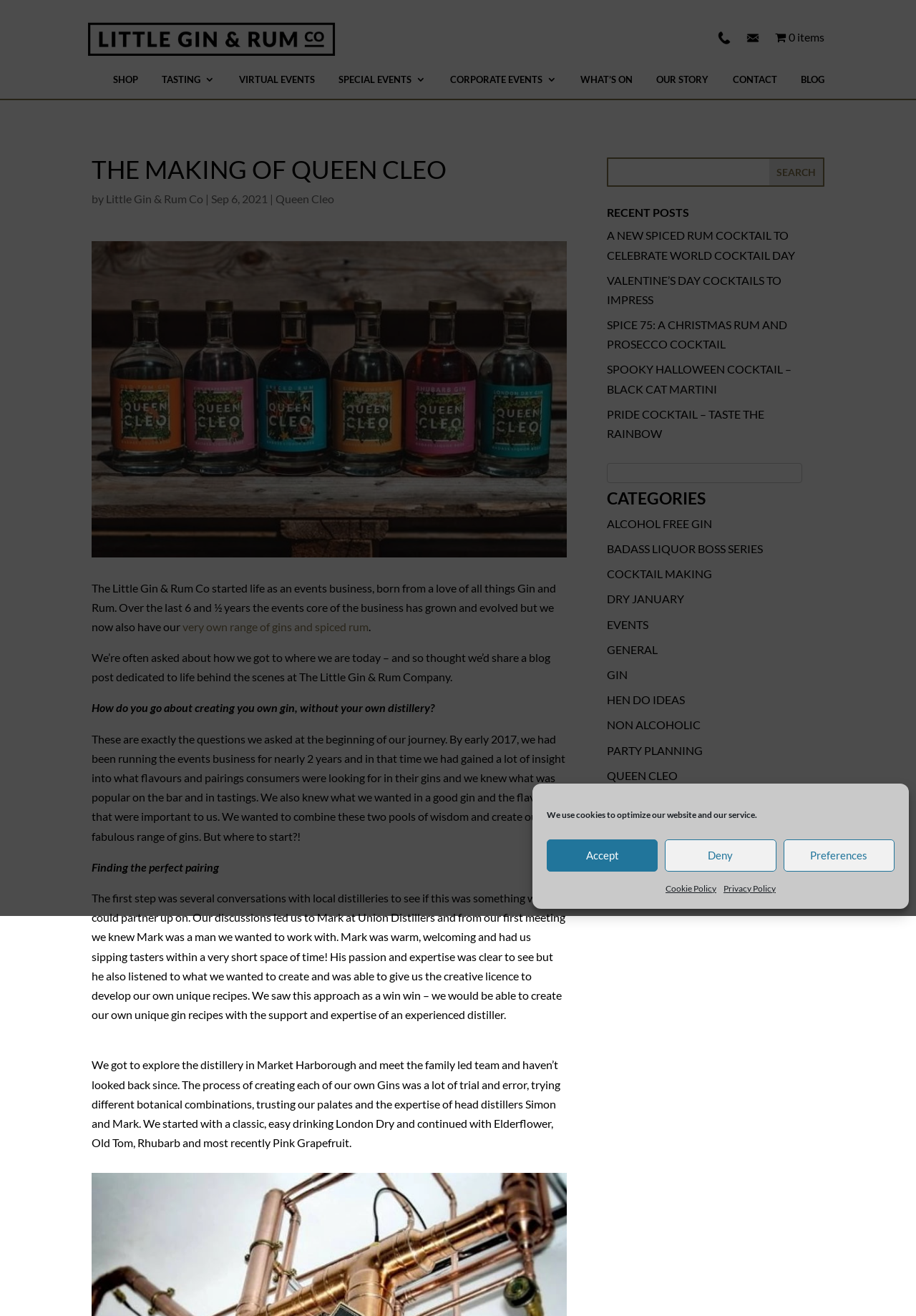Respond to the question below with a single word or phrase: What type of events does the company offer?

Virtual events